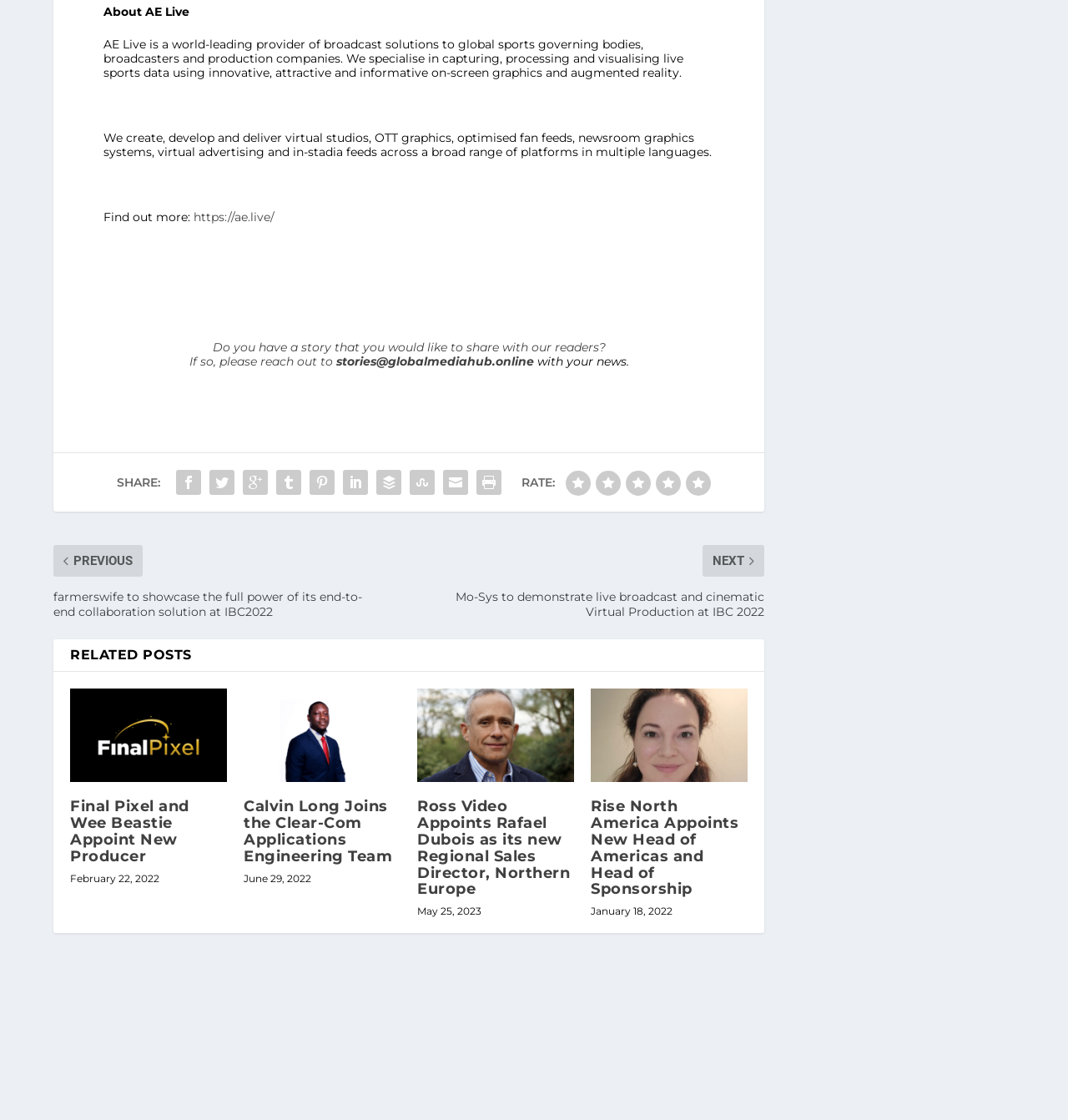Please identify the bounding box coordinates of the area I need to click to accomplish the following instruction: "Click on the link to read more about Ross Video Appoints Rafael Dubois as its new Regional Sales Director, Northern Europe".

[0.391, 0.776, 0.538, 0.86]